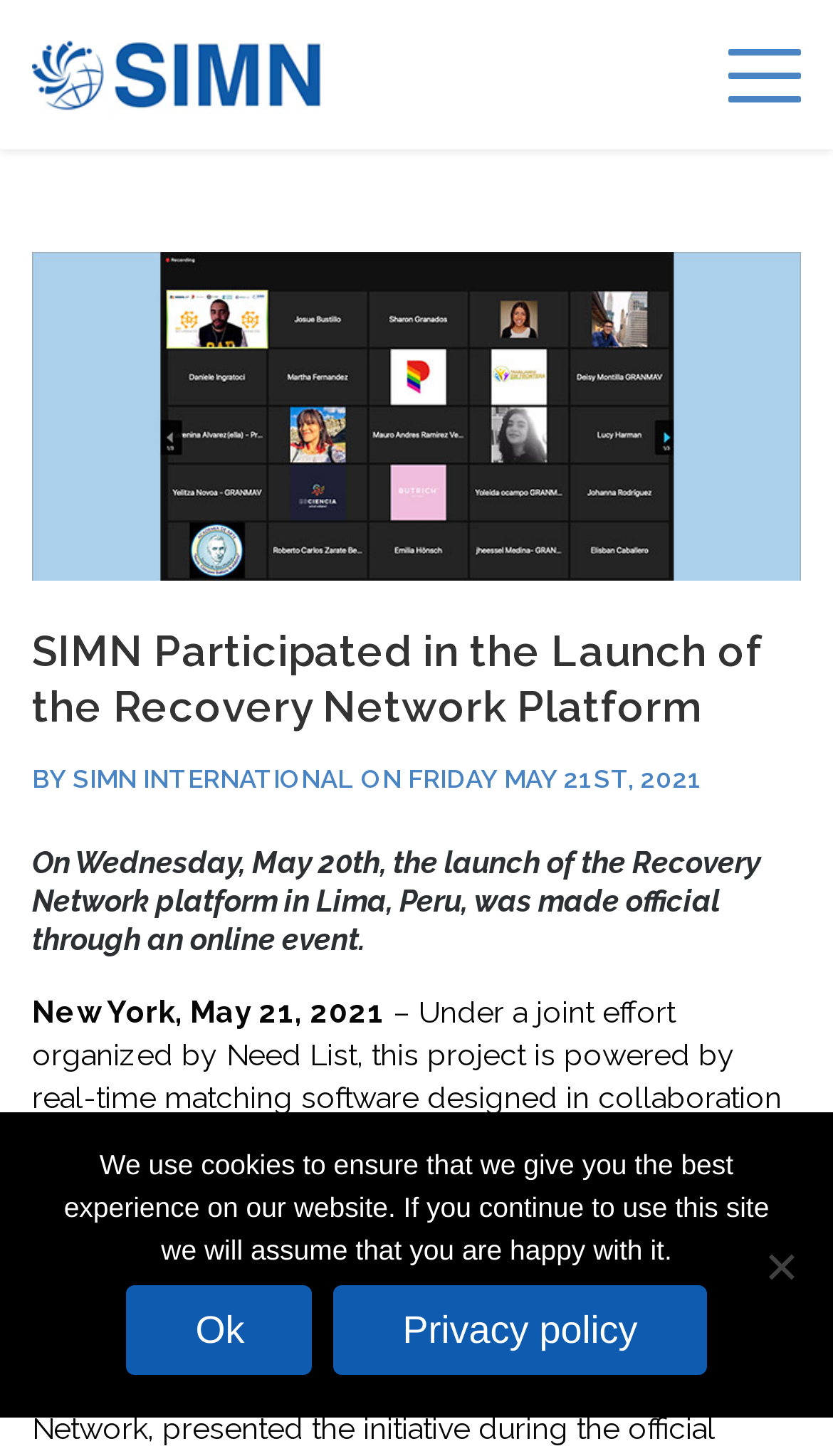Give a detailed explanation of the elements present on the webpage.

The webpage is about the launch of the Recovery Network platform in Lima, Peru, and features a prominent header with the title "SIMN Participated in the Launch of the Recovery Network Platform" at the top center of the page. Below the header, there is a section with the publication information, including the author "SIMN INTERNATIONAL" and the date "FRIDAY MAY 21ST, 2021" on the top left.

The main content of the page is a news article that starts with a heading "On Wednesday, May 20th, the launch of the Recovery Network platform in Lima, Peru, was made official through an online event." The article continues with a paragraph of text that describes the event, mentioning the organizations involved and the attendees.

At the top right corner of the page, there is a button with no label, and at the top left corner, there is a link to "Scalabrini International" accompanied by an image with the same name.

At the bottom of the page, there is a dialog box with a "Cookie Notice" that informs users about the use of cookies on the website. The dialog box has a message, two links to "Ok" and "Privacy policy", and a generic element labeled "No".